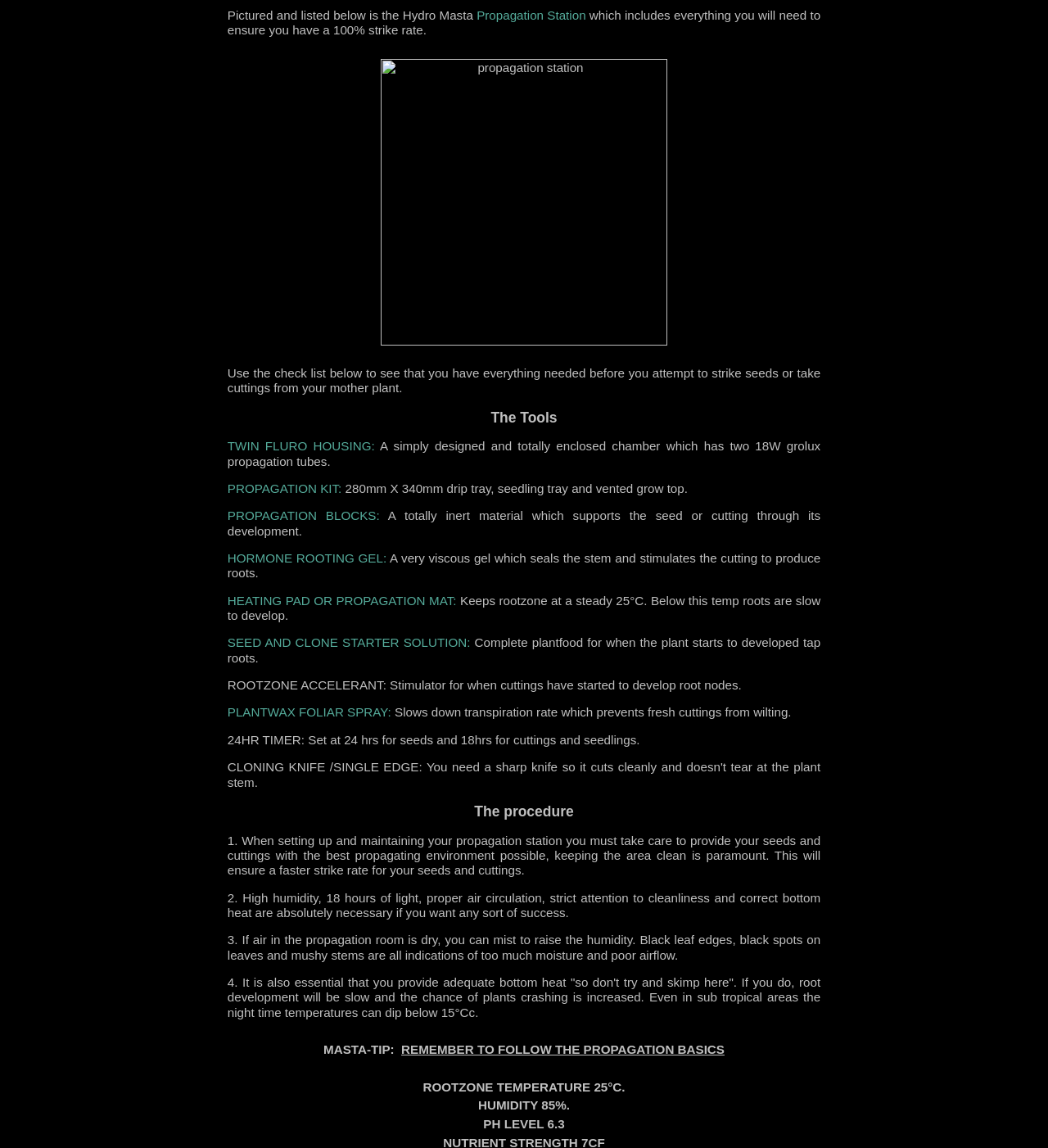Can you find the bounding box coordinates for the element to click on to achieve the instruction: "Click on 'Propagation Station'"?

[0.455, 0.007, 0.559, 0.019]